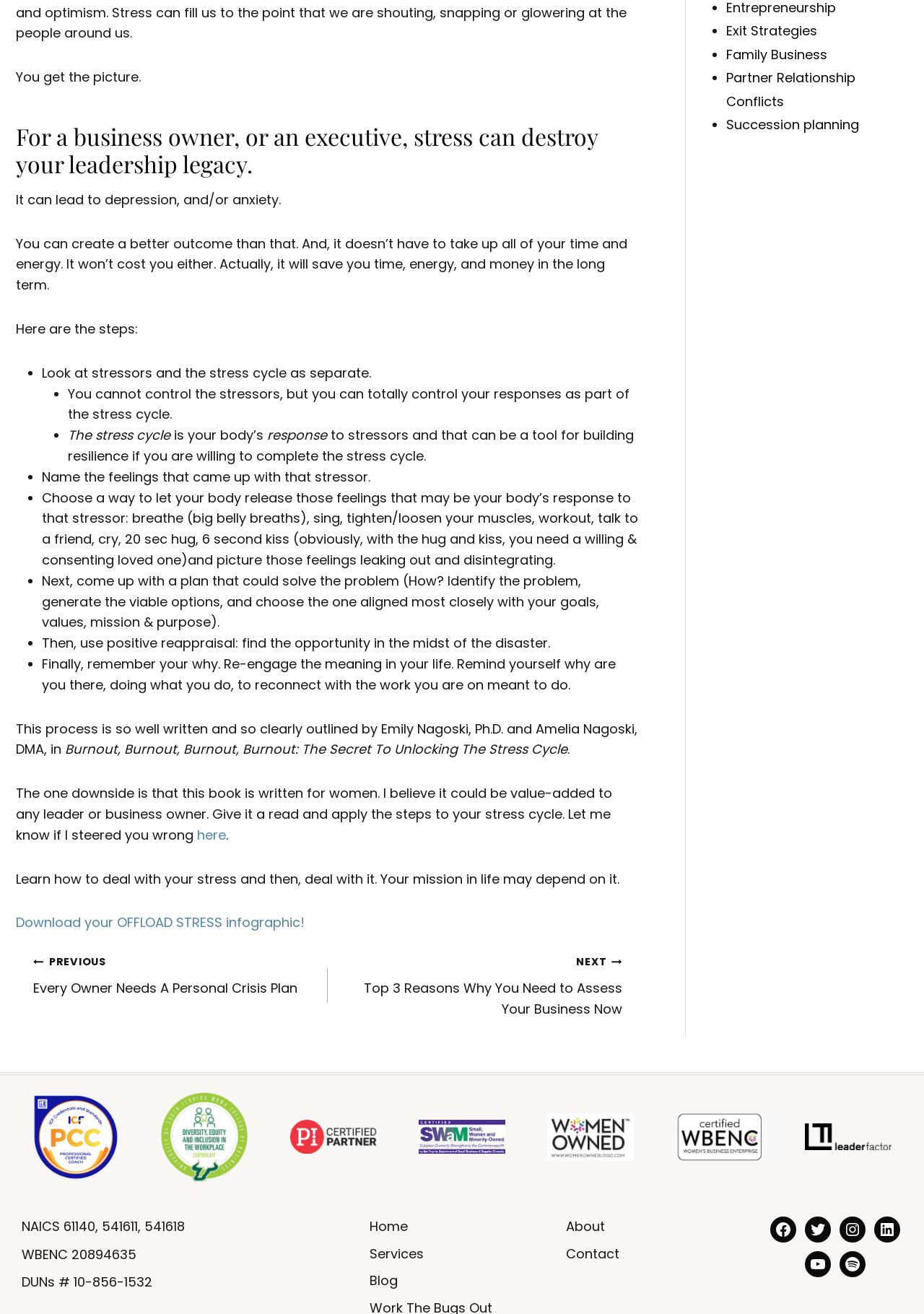Given the description "alt="TheNewspaper.com"", determine the bounding box of the corresponding UI element.

None